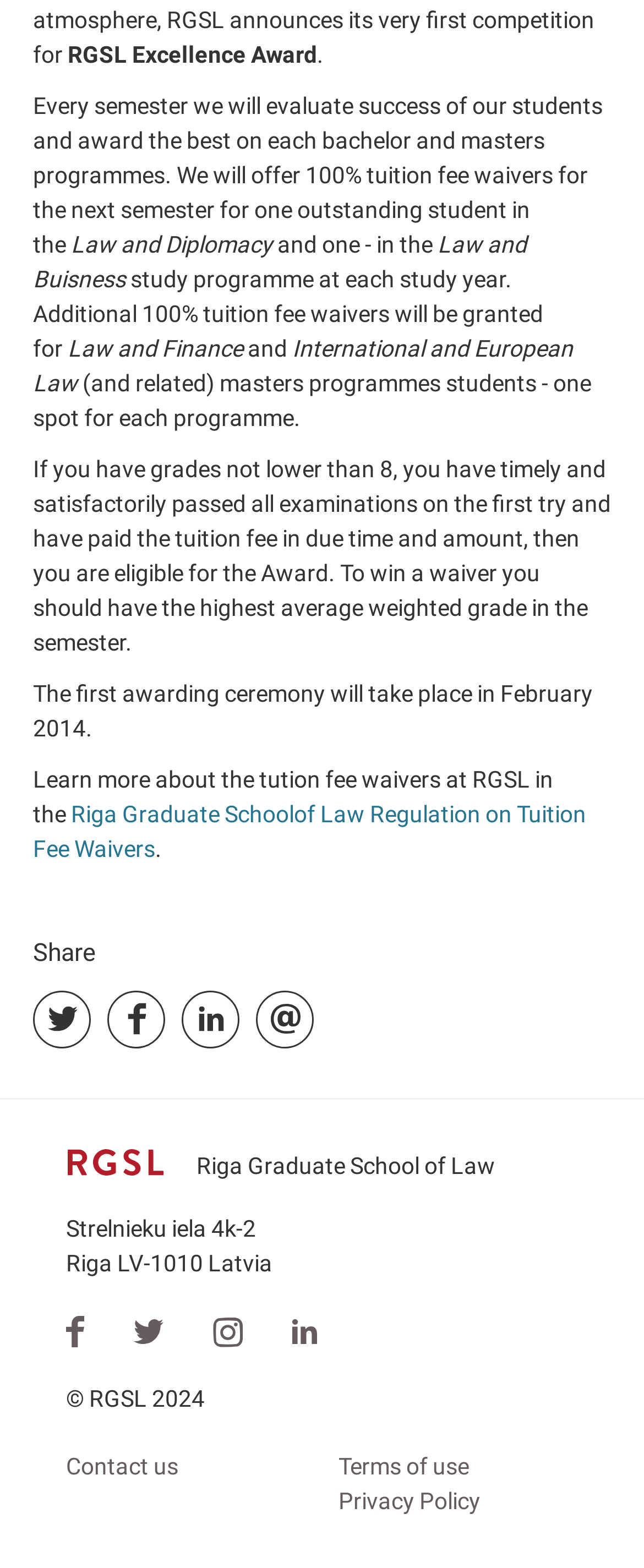Using a single word or phrase, answer the following question: 
How many students will receive the award in each study year?

One